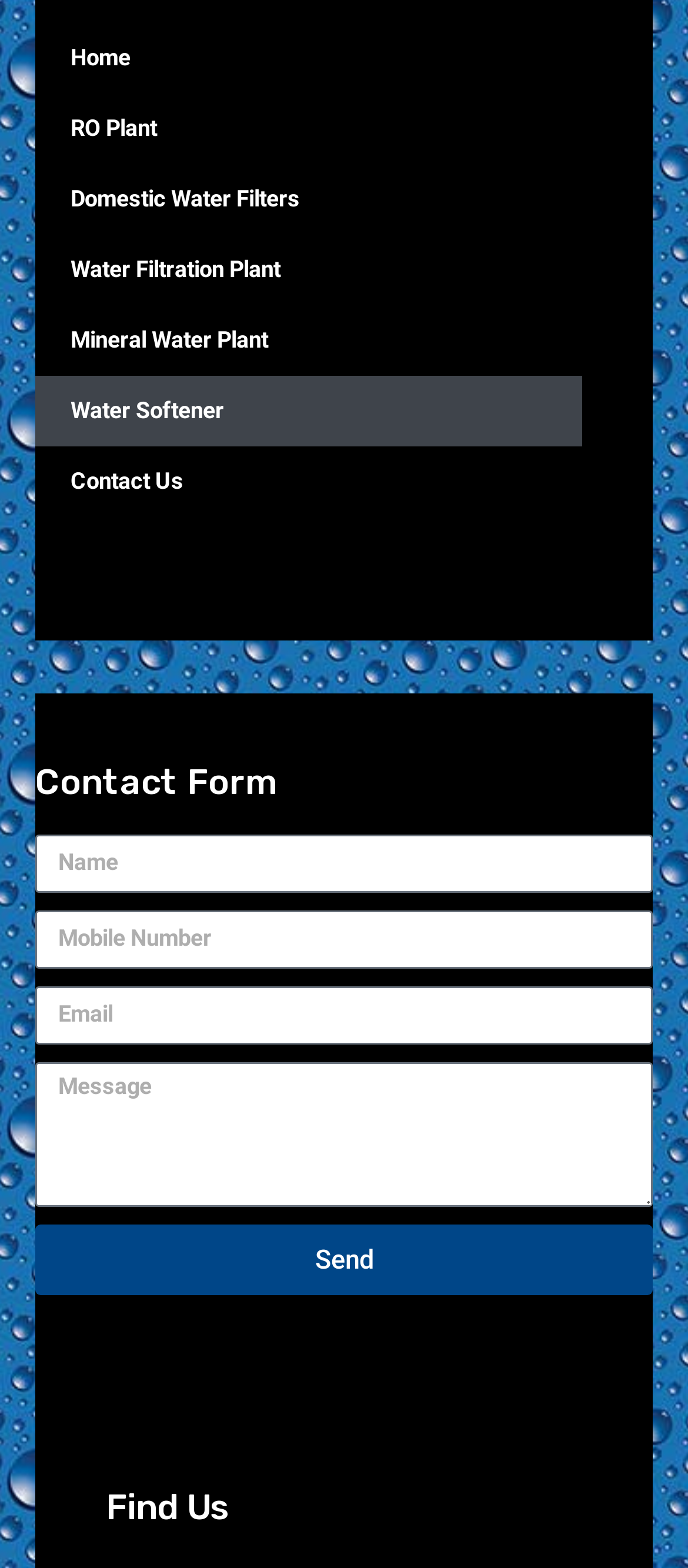Please answer the following question as detailed as possible based on the image: 
What is the purpose of the form?

The purpose of the form can be inferred from the heading 'Contact Form' and the presence of fields like 'Name', 'Email', and 'Message', which suggests that the form is used to send a message or inquiry to the website owner or administrator.